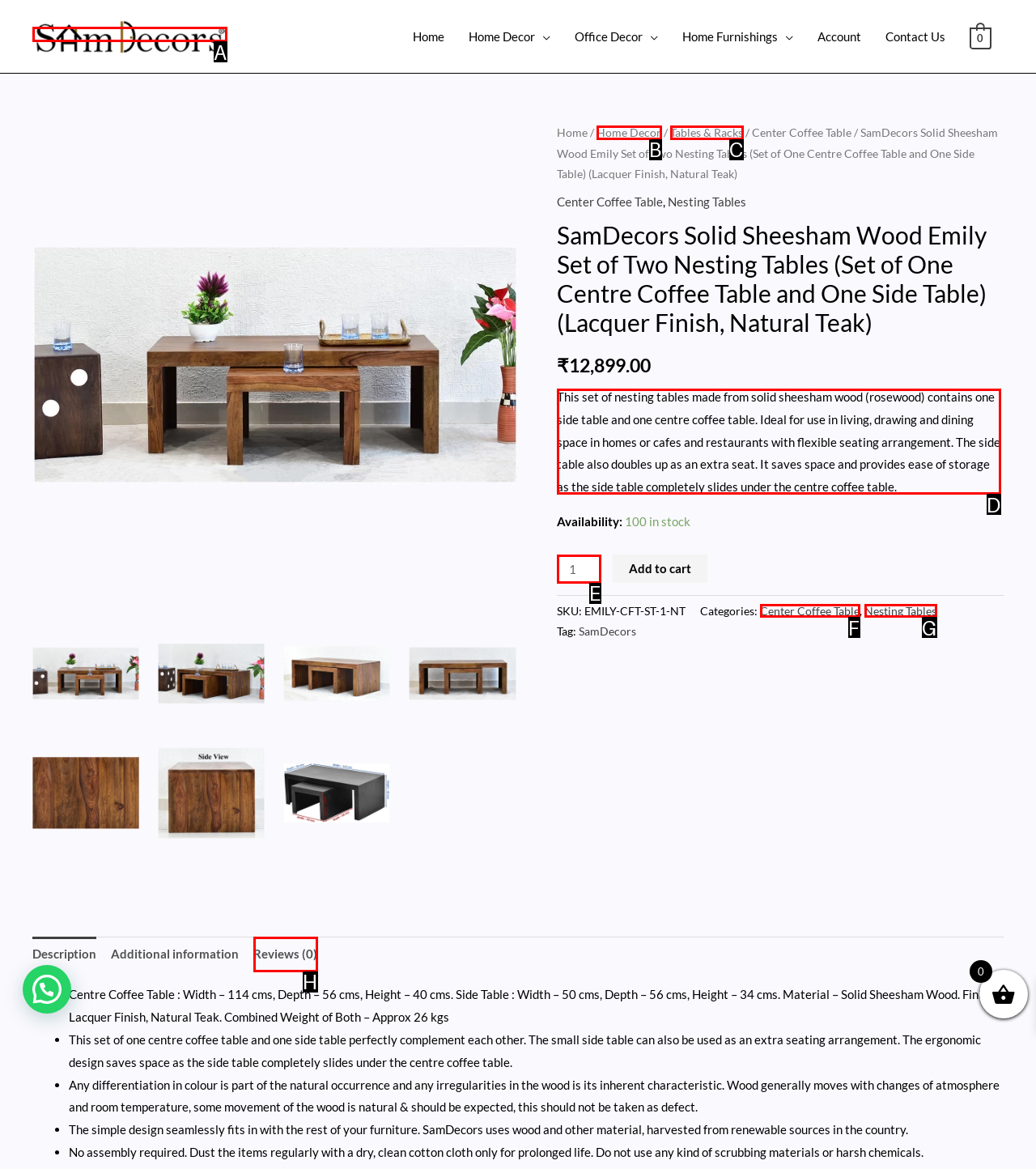From the given choices, which option should you click to complete this task: View the product description? Answer with the letter of the correct option.

D